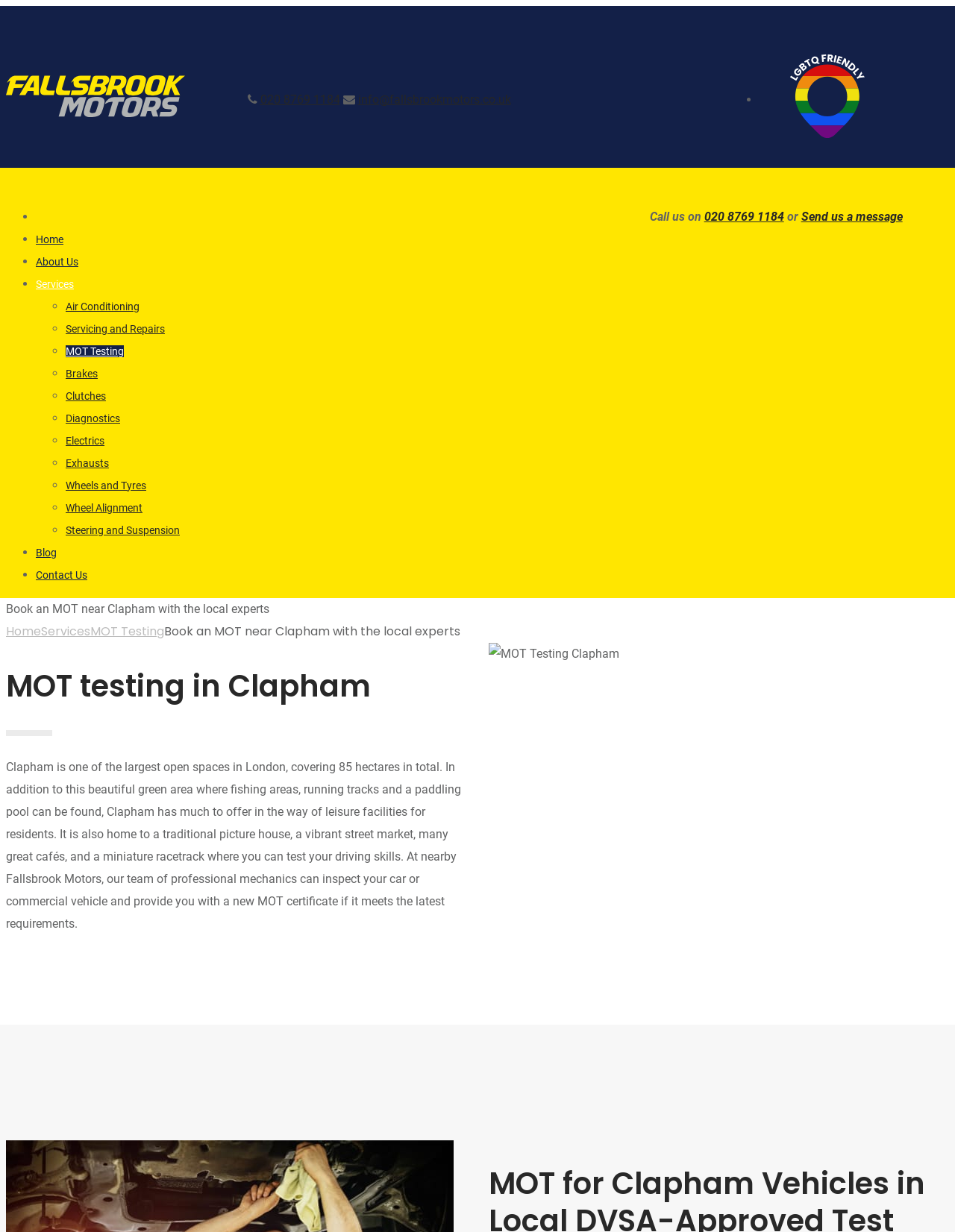Show me the bounding box coordinates of the clickable region to achieve the task as per the instruction: "Send an email to info@fallsbrookmotors.co.uk".

[0.375, 0.075, 0.535, 0.086]